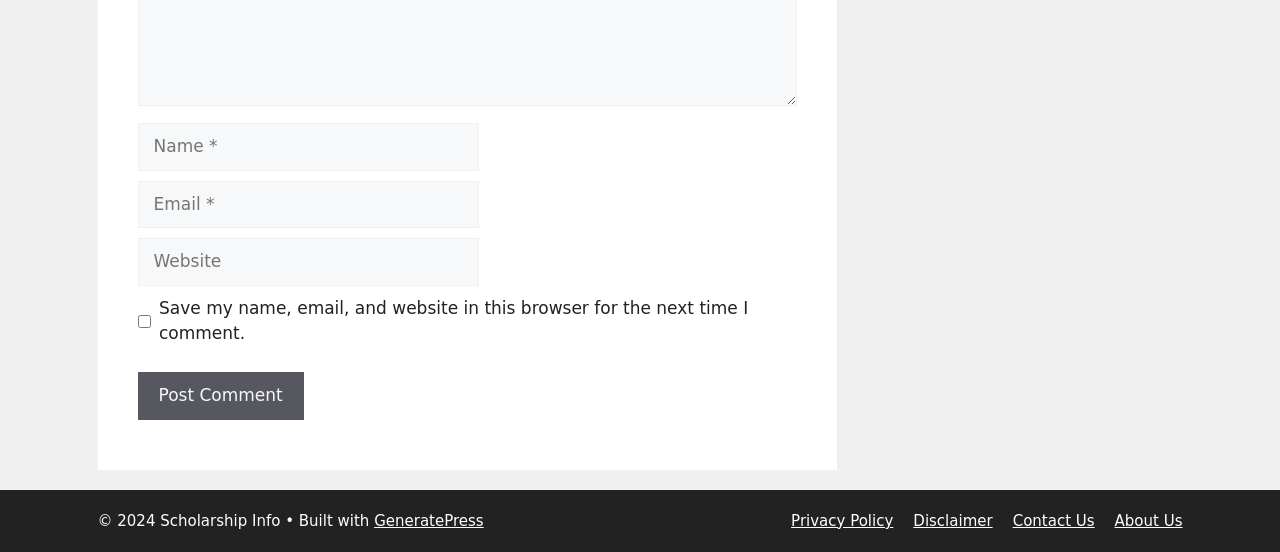Can you pinpoint the bounding box coordinates for the clickable element required for this instruction: "Enter your name"? The coordinates should be four float numbers between 0 and 1, i.e., [left, top, right, bottom].

[0.107, 0.224, 0.374, 0.31]